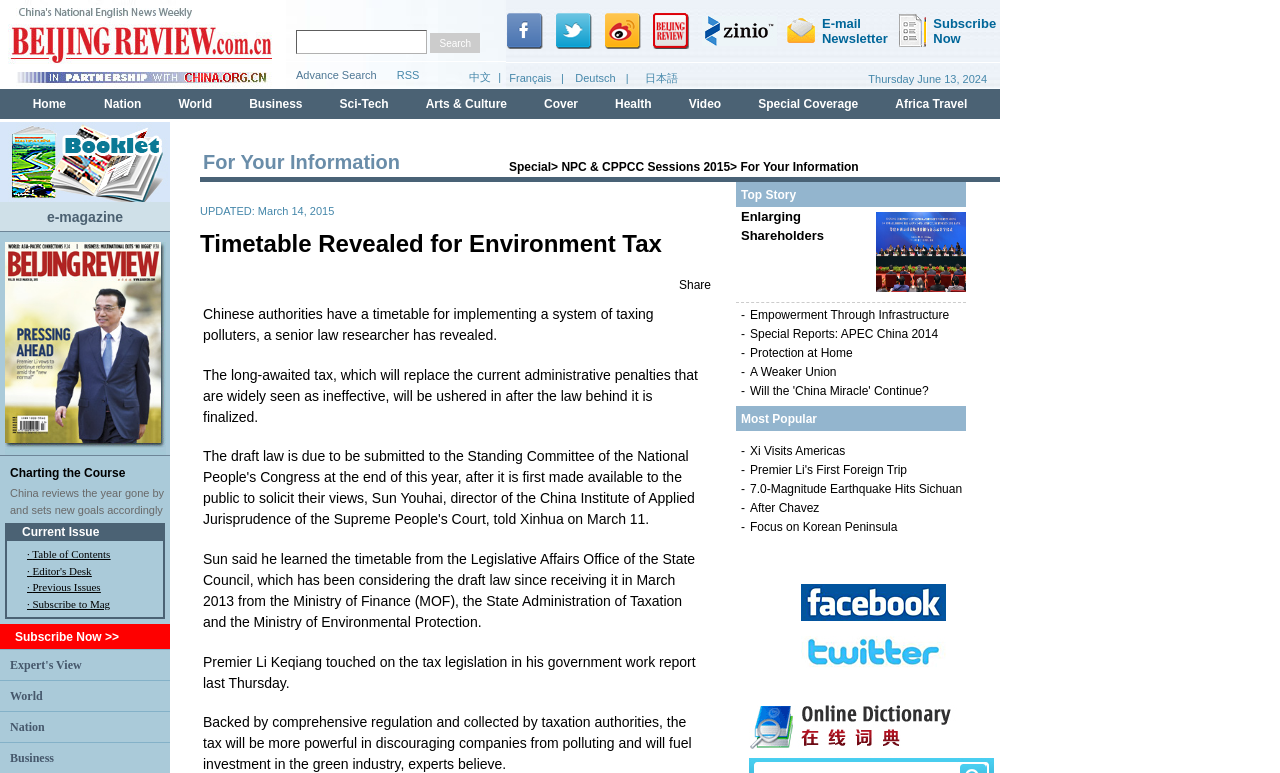Please specify the bounding box coordinates of the clickable region to carry out the following instruction: "Click the 'e-magazine' link". The coordinates should be four float numbers between 0 and 1, in the format [left, top, right, bottom].

[0.037, 0.27, 0.096, 0.29]